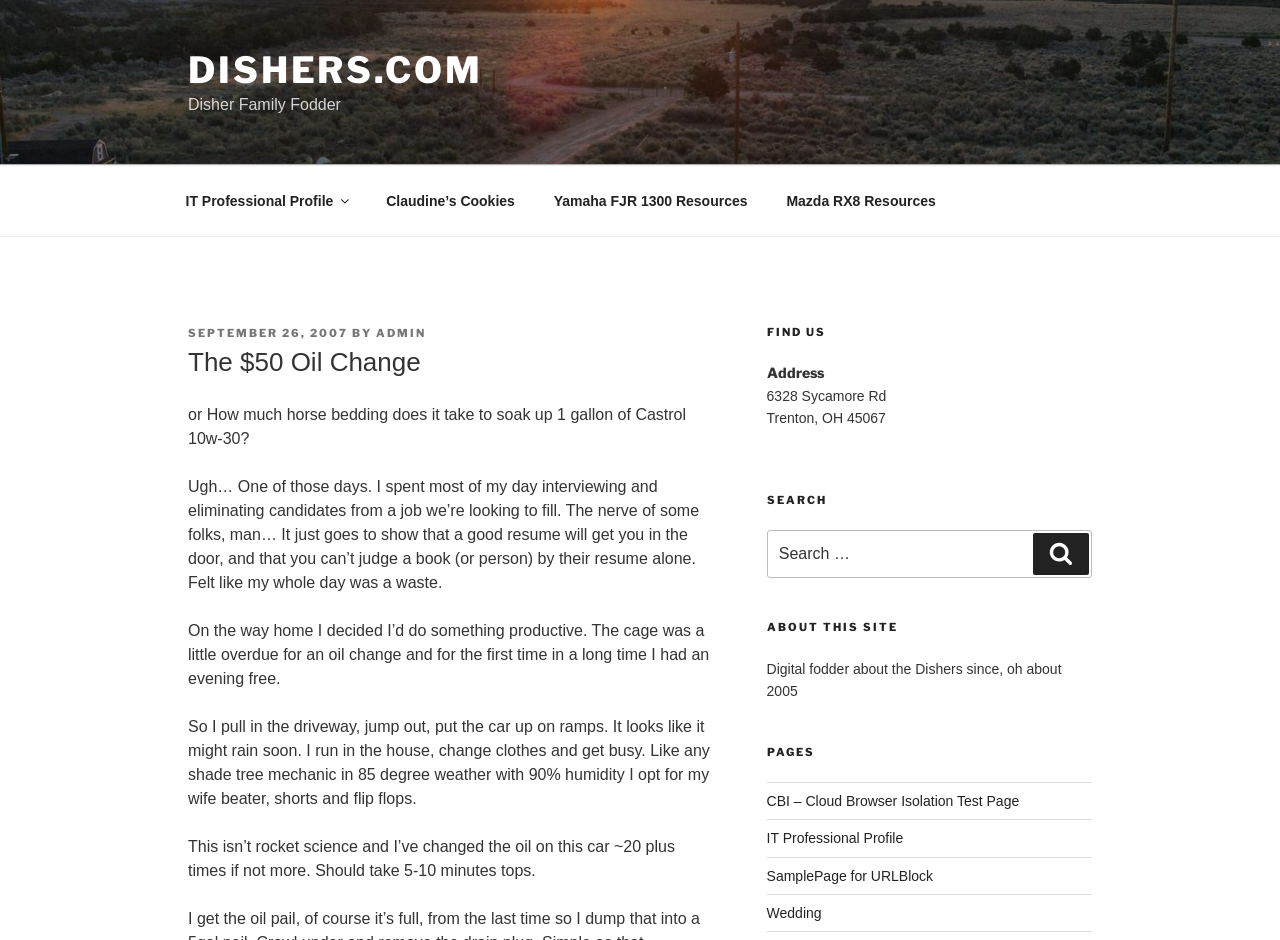Determine the bounding box coordinates of the clickable region to follow the instruction: "Read the 'The $50 Oil Change' article".

[0.147, 0.366, 0.556, 0.405]